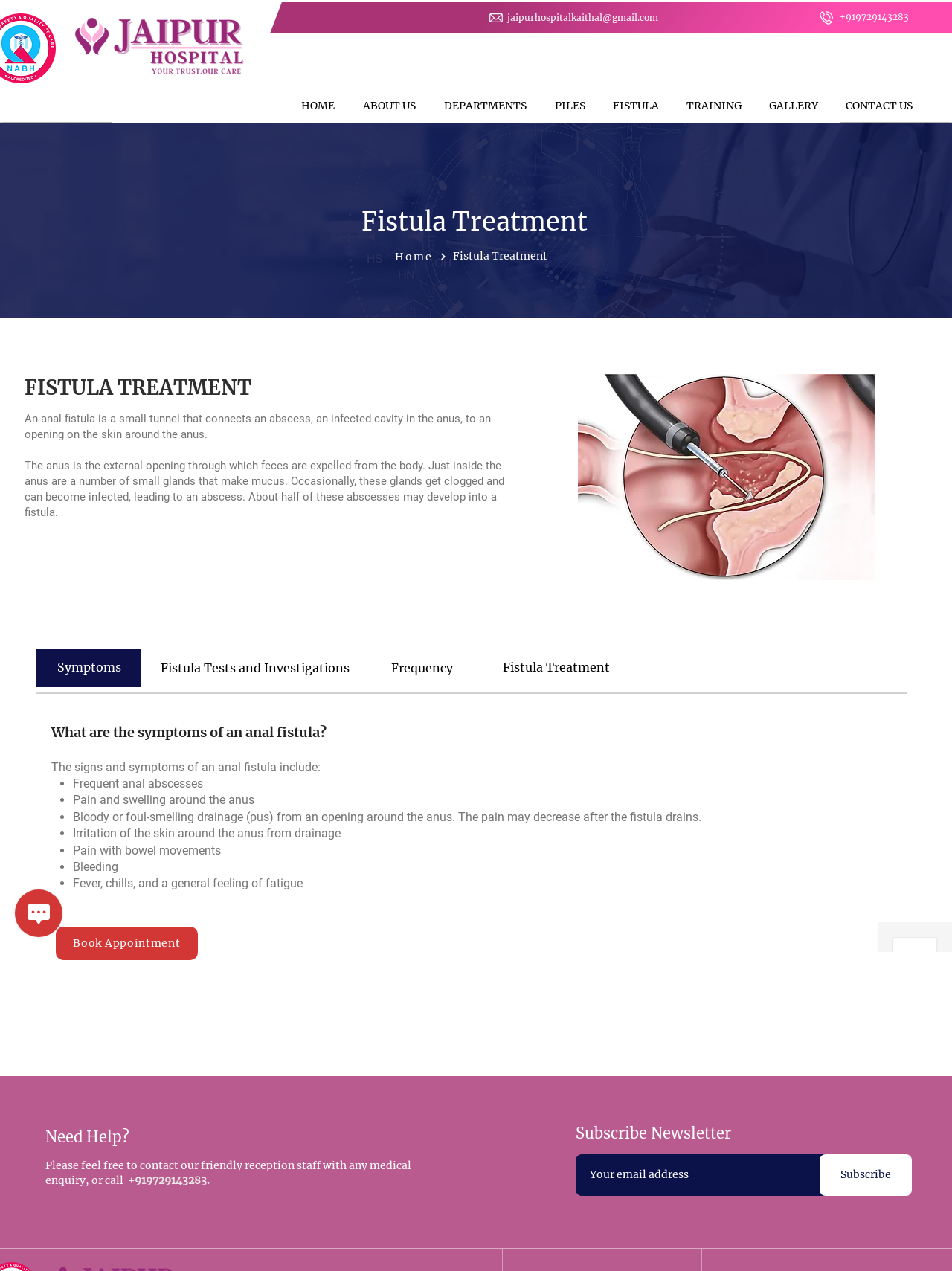Identify the bounding box for the element characterized by the following description: "ABOUT US".

[0.366, 0.068, 0.451, 0.087]